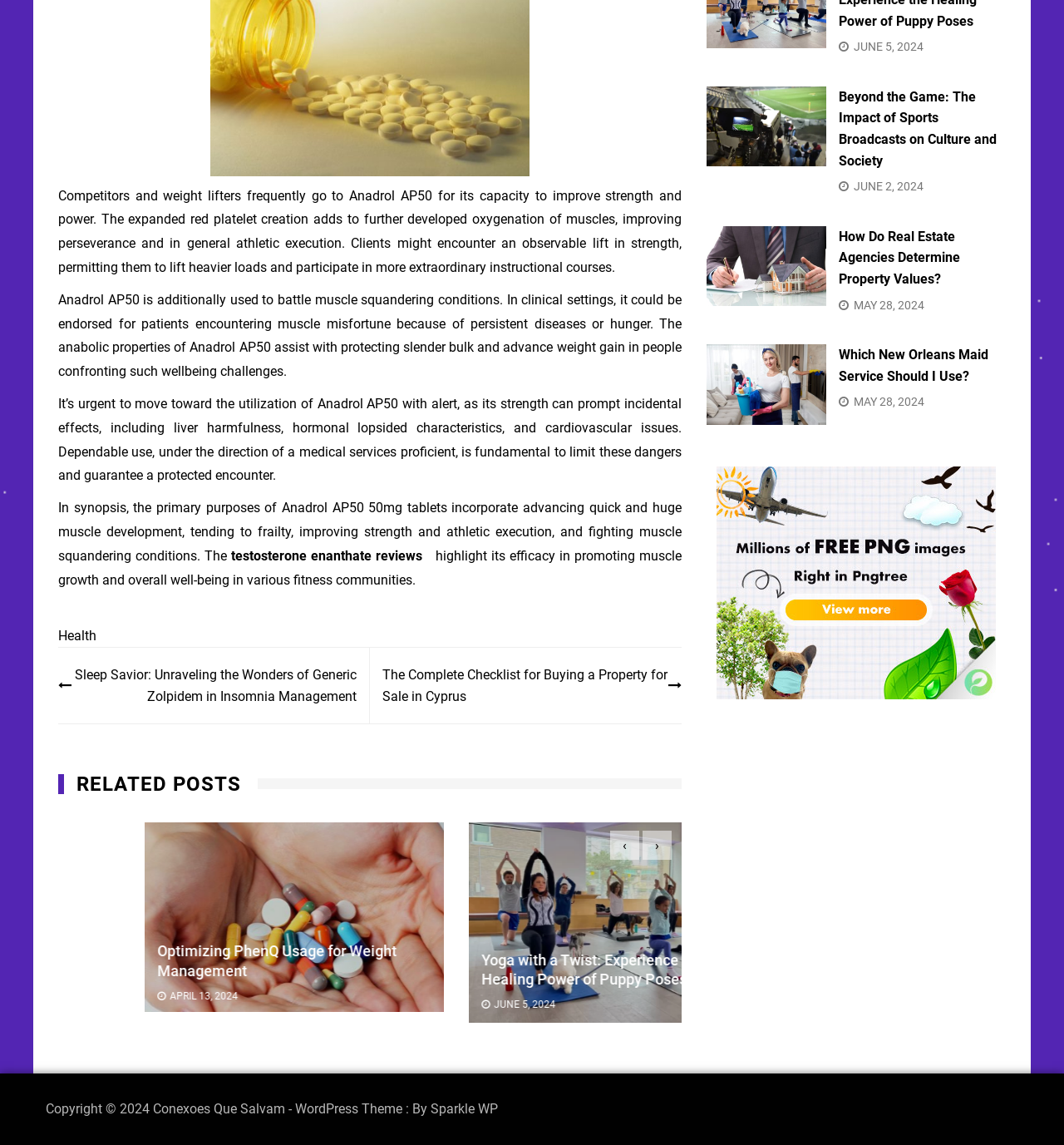Provide the bounding box coordinates for the area that should be clicked to complete the instruction: "Click on the 'prev' button".

[0.573, 0.725, 0.601, 0.751]